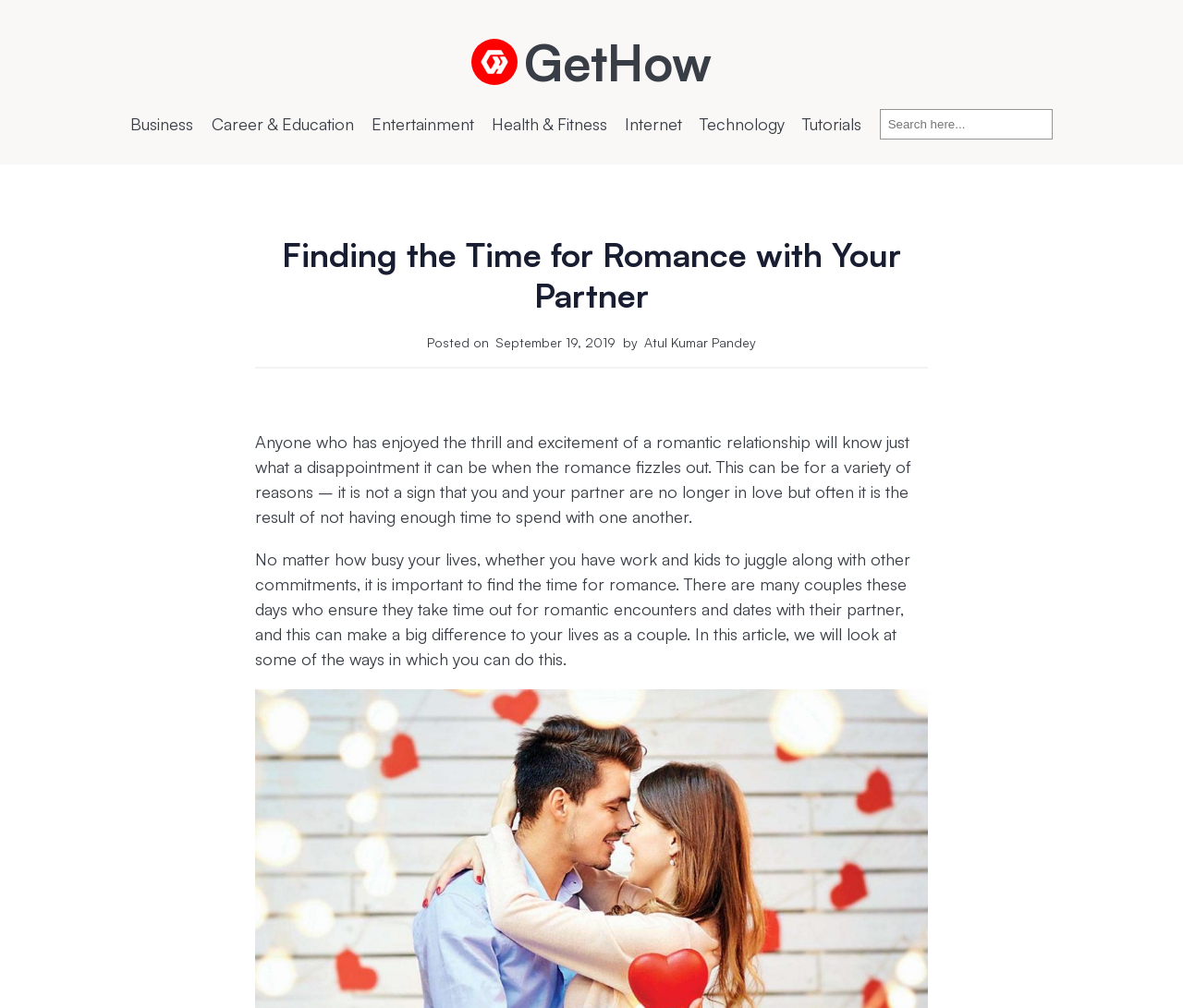Determine the bounding box coordinates of the clickable element necessary to fulfill the instruction: "read the article". Provide the coordinates as four float numbers within the 0 to 1 range, i.e., [left, top, right, bottom].

[0.216, 0.428, 0.77, 0.523]